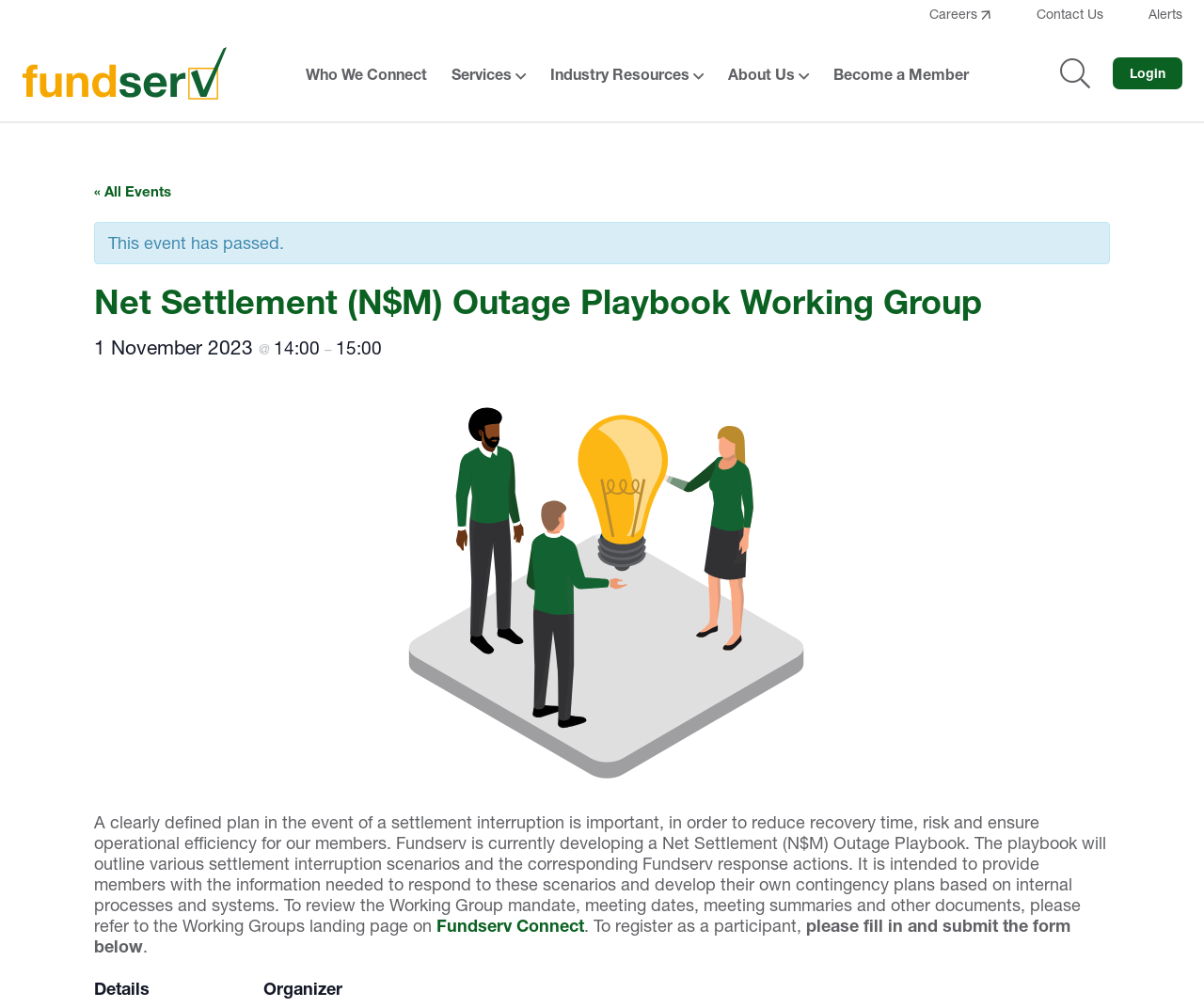What is the date of the meeting mentioned on the webpage?
Relying on the image, give a concise answer in one word or a brief phrase.

1 November 2023